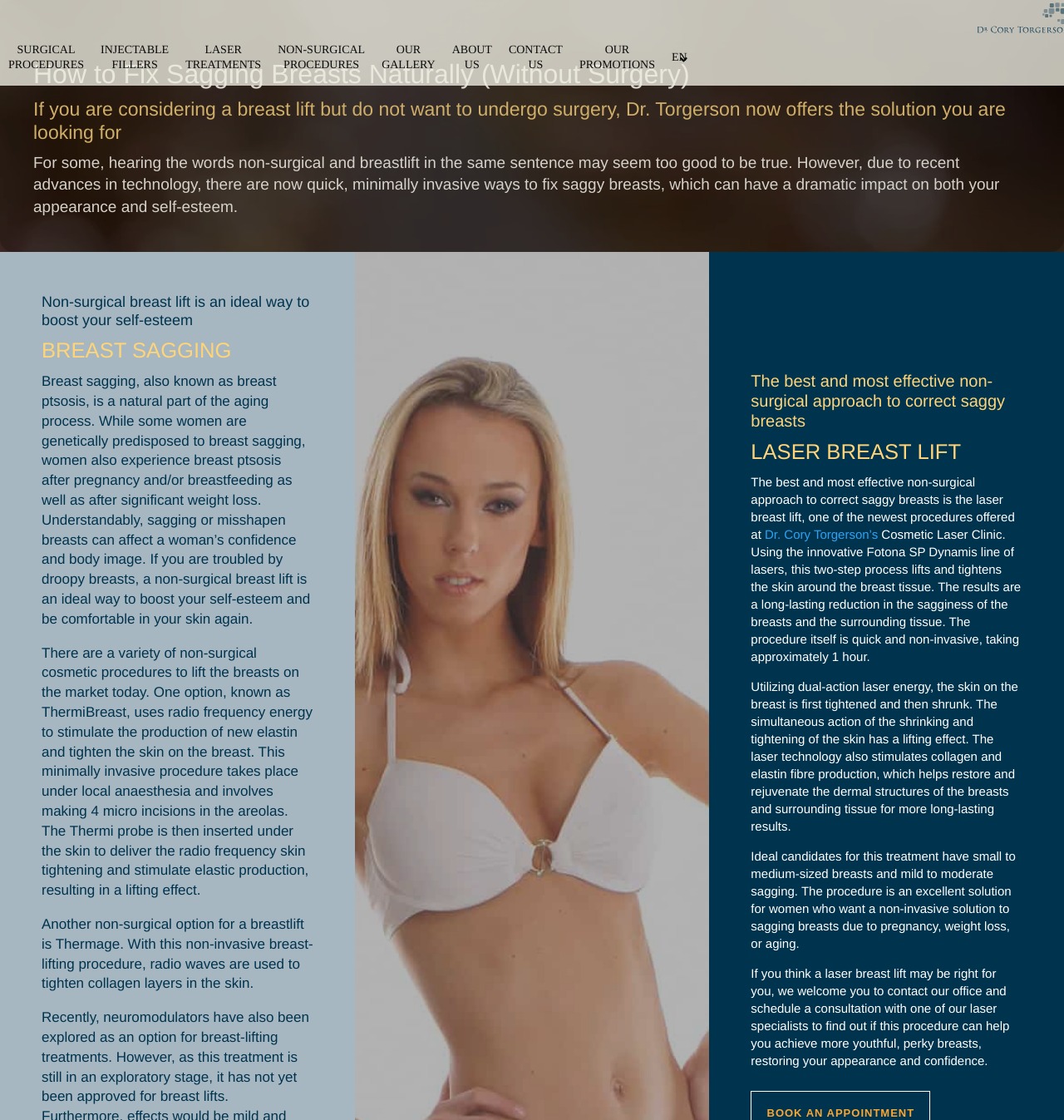Give a detailed account of the webpage.

This webpage is about Dr. Torgerson's clinic in Toronto, which offers a non-surgical solution to fix sagging breasts naturally without surgery. At the top of the page, there is a logo image of the Toronto Facial Plastic Surgery and Laser Centre. Below the logo, there are several navigation links, including "SURGICAL PROCEDURES", "INJECTABLE FILLERS", "LASER TREATMENTS", "NON-SURGICAL PROCEDURES", "OUR GALLERY", "ABOUT US", "CONTACT US", and "OUR PROMOTIONS". 

The main content of the page starts with a heading that reads "How to Fix Sagging Breasts Naturally (Without Surgery)". Below this heading, there is a brief introduction to the non-surgical breast lift solution offered by Dr. Torgerson. 

The page then explains the concept of breast sagging, also known as breast ptosis, which is a natural part of the aging process. It affects women's confidence and body image. The text describes non-surgical cosmetic procedures to lift the breasts, including ThermiBreast and Thermage. 

Further down the page, there is a section that highlights the laser breast lift as the best and most effective non-surgical approach to correct saggy breasts. This procedure is offered at Dr. Cory Torgerson's Cosmetic Laser Clinic, which uses the innovative Fotona SP Dynamis line of lasers. The text explains the two-step process of the laser breast lift, which lifts and tightens the skin around the breast tissue, resulting in a long-lasting reduction in breast sagginess. The procedure is quick, non-invasive, and takes approximately 1 hour. 

The page concludes with a call-to-action, encouraging readers to contact the office and schedule a consultation with one of their laser specialists to find out if the laser breast lift procedure can help them achieve more youthful, perky breasts, restoring their appearance and confidence.